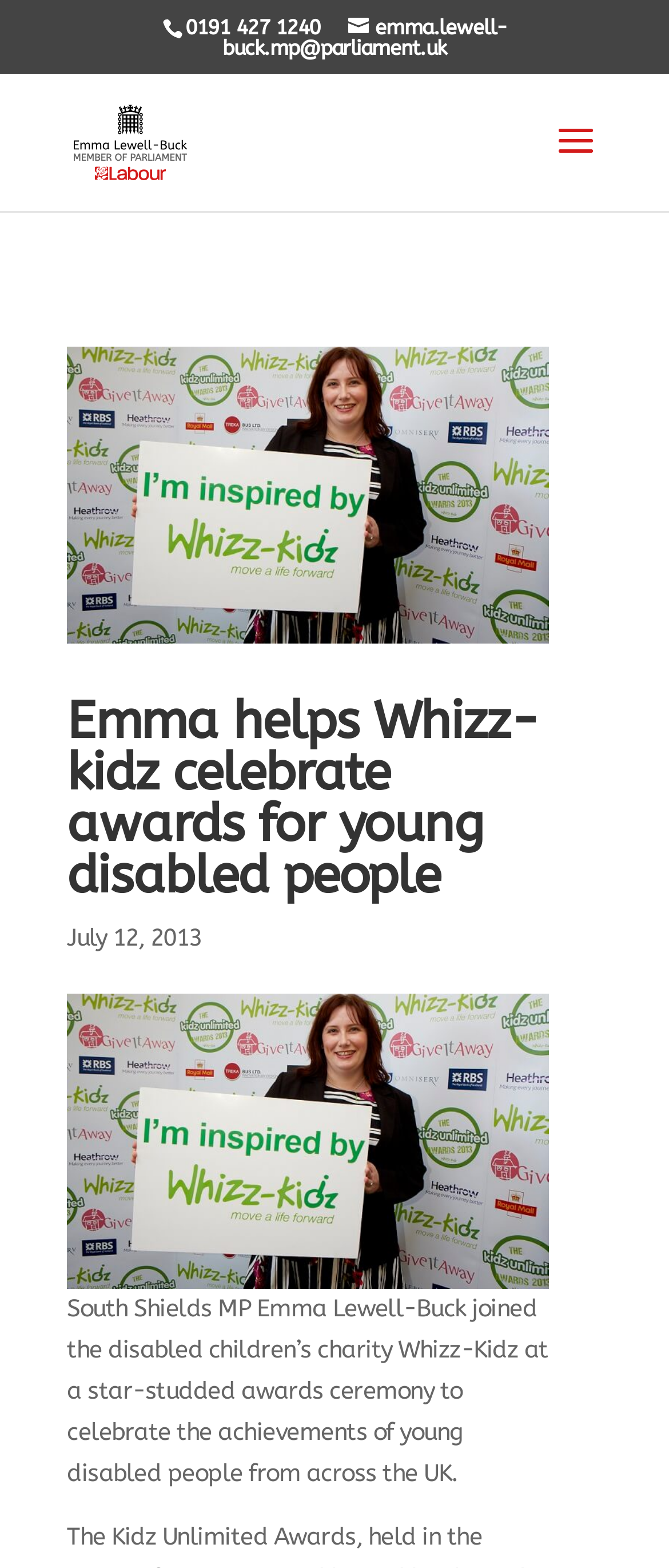Produce a meticulous description of the webpage.

The webpage is about South Shields MP Emma Lewell-Buck's involvement with the disabled children's charity Whizz-Kidz. At the top of the page, there is a contact information section with a phone number "0191 427 1240" and two links: one to Emma Lewell-Buck's email address and another to her name, which is accompanied by a small image of her. 

Below the contact section, there is a large image that spans most of the page's width. Above this image, there is a heading that reads "Emma helps Whizz-kidz celebrate awards for young disabled people". The date "July 12, 2013" is written in a smaller text below the heading. 

Further down, there is another large image, which appears to be related to the event mentioned in the heading. Below this image, there is a paragraph of text that summarizes the event, stating that Emma Lewell-Buck joined Whizz-Kidz at a star-studded awards ceremony to celebrate the achievements of young disabled people from across the UK.